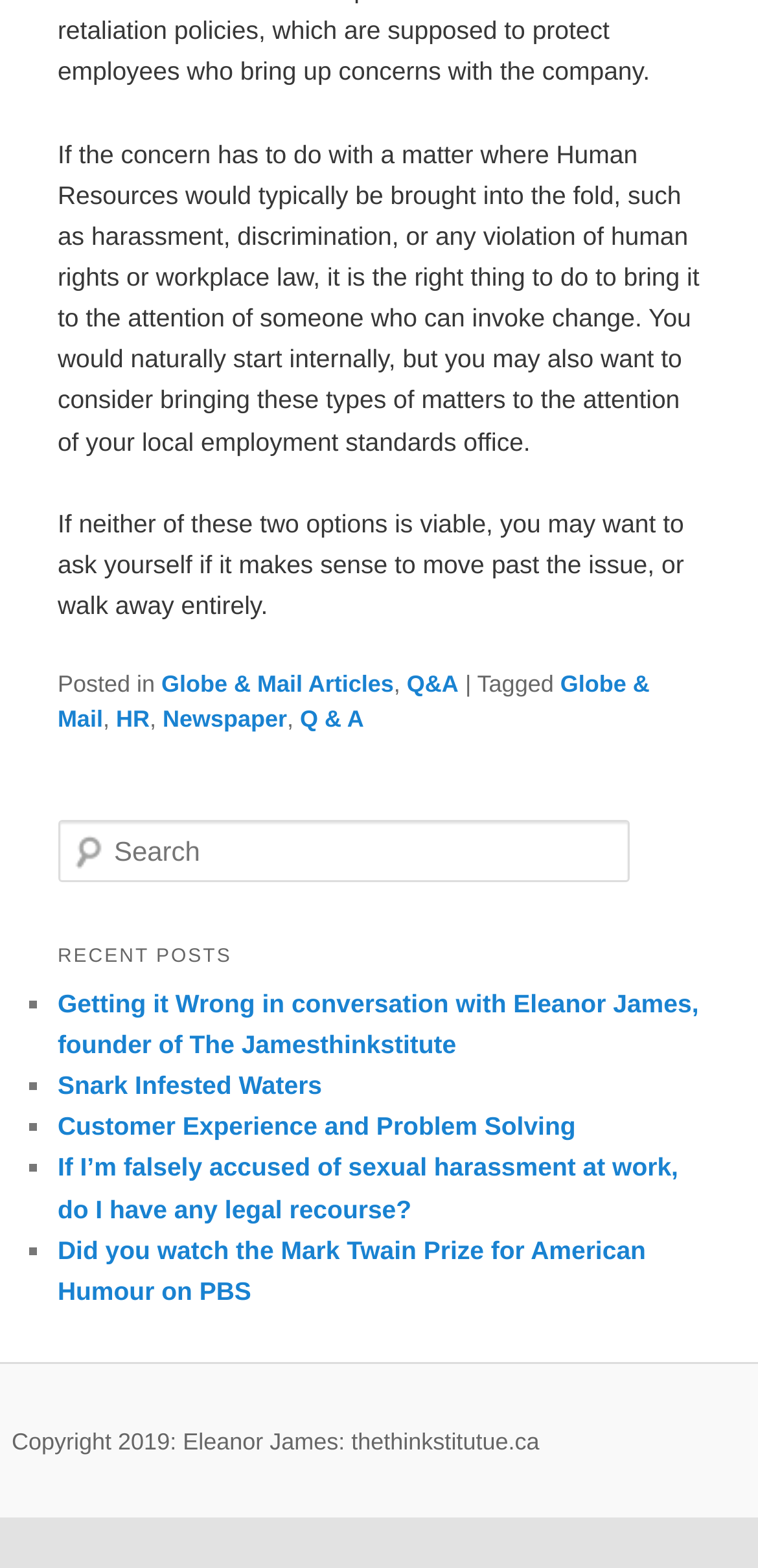Determine the bounding box coordinates of the region to click in order to accomplish the following instruction: "Search for a topic". Provide the coordinates as four float numbers between 0 and 1, specifically [left, top, right, bottom].

[0.076, 0.522, 0.832, 0.562]